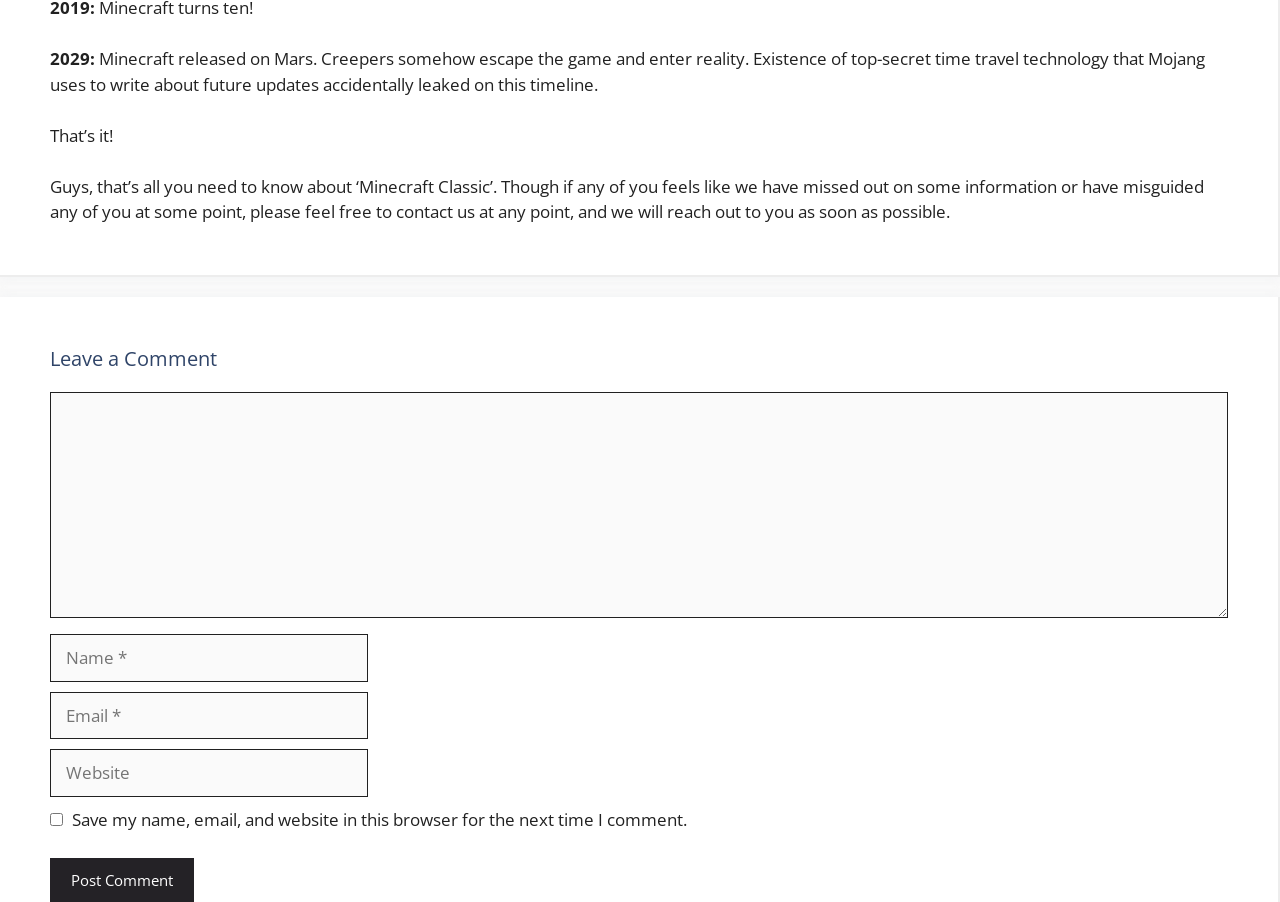Provide the bounding box coordinates in the format (top-left x, top-left y, bottom-right x, bottom-right y). All values are floating point numbers between 0 and 1. Determine the bounding box coordinate of the UI element described as: parent_node: Comment name="url" placeholder="Website"

[0.039, 0.831, 0.288, 0.883]